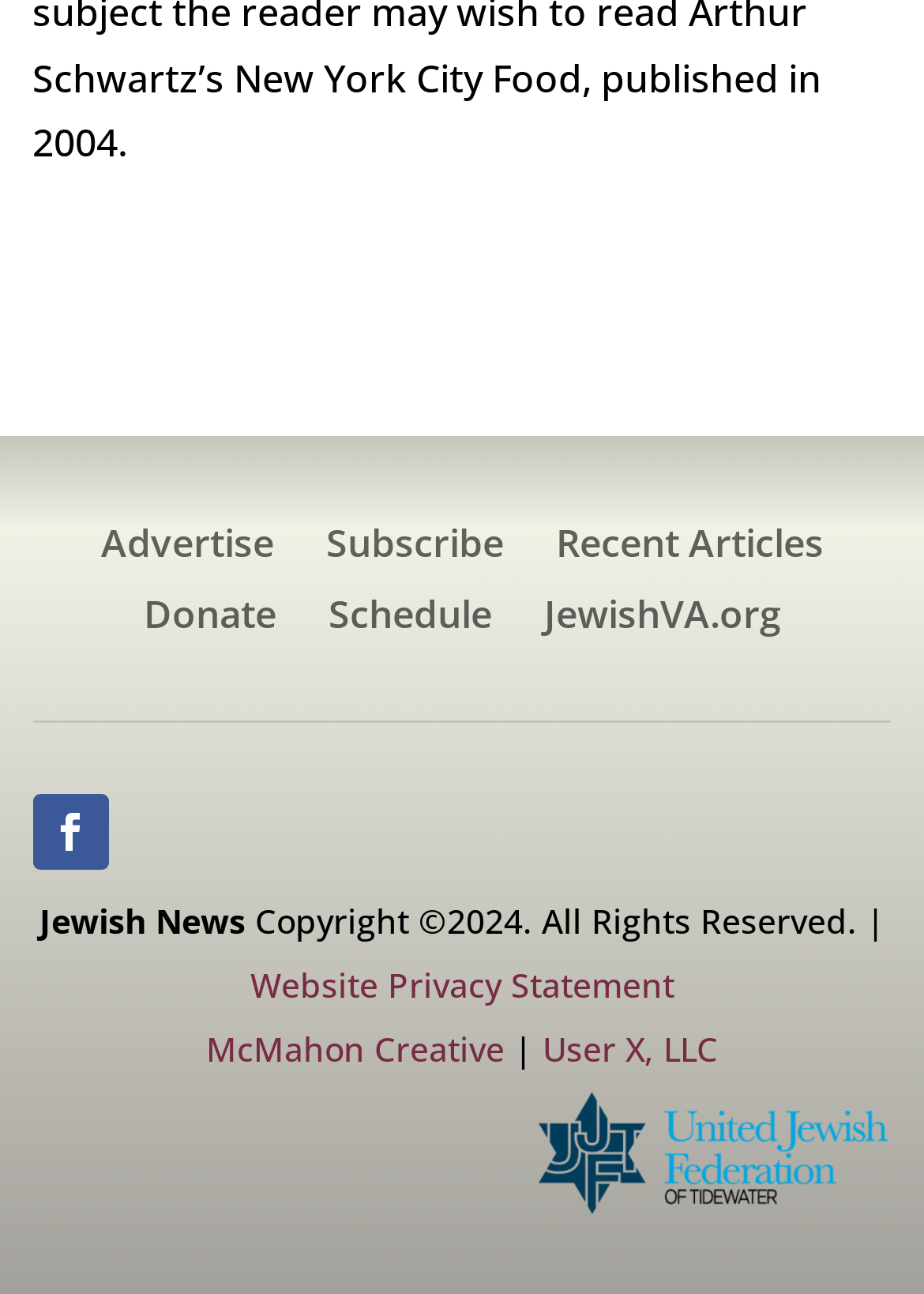Could you find the bounding box coordinates of the clickable area to complete this instruction: "Check yesterday's press releases"?

None